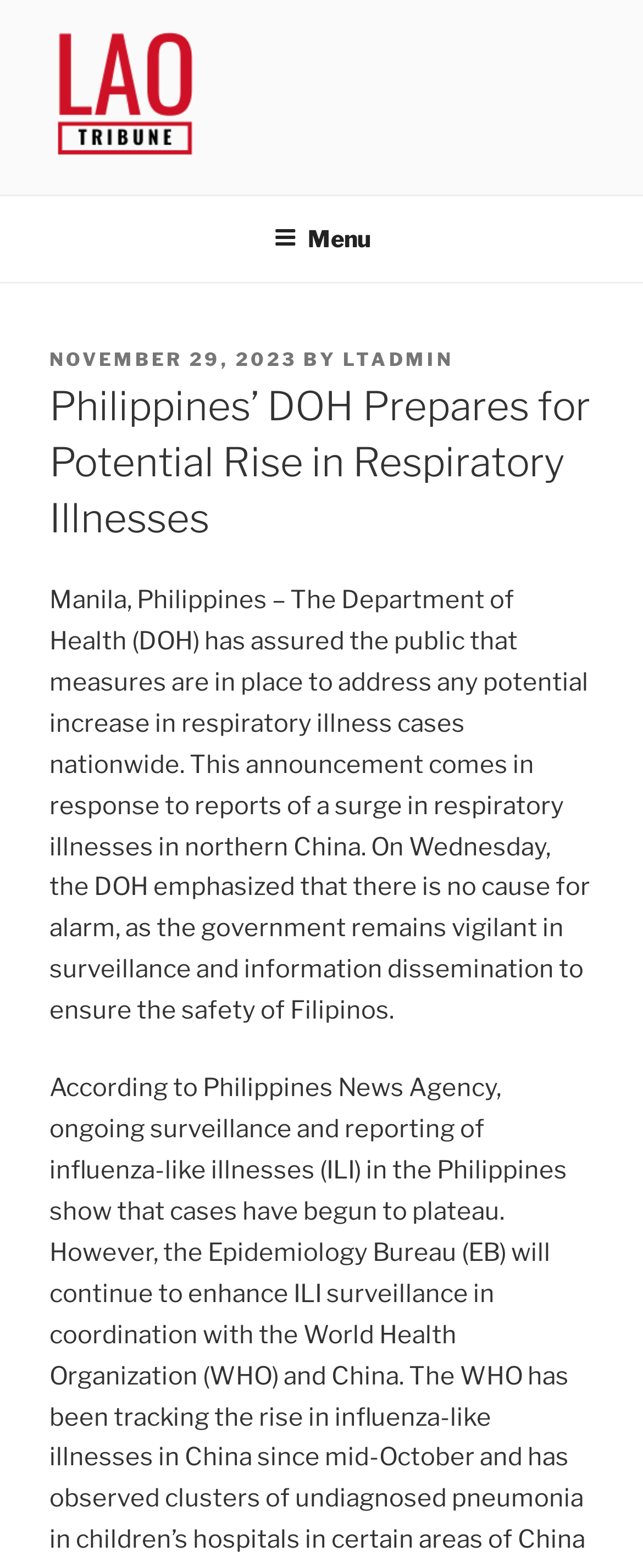Using the element description: "Menu", determine the bounding box coordinates for the specified UI element. The coordinates should be four float numbers between 0 and 1, [left, top, right, bottom].

[0.388, 0.126, 0.612, 0.178]